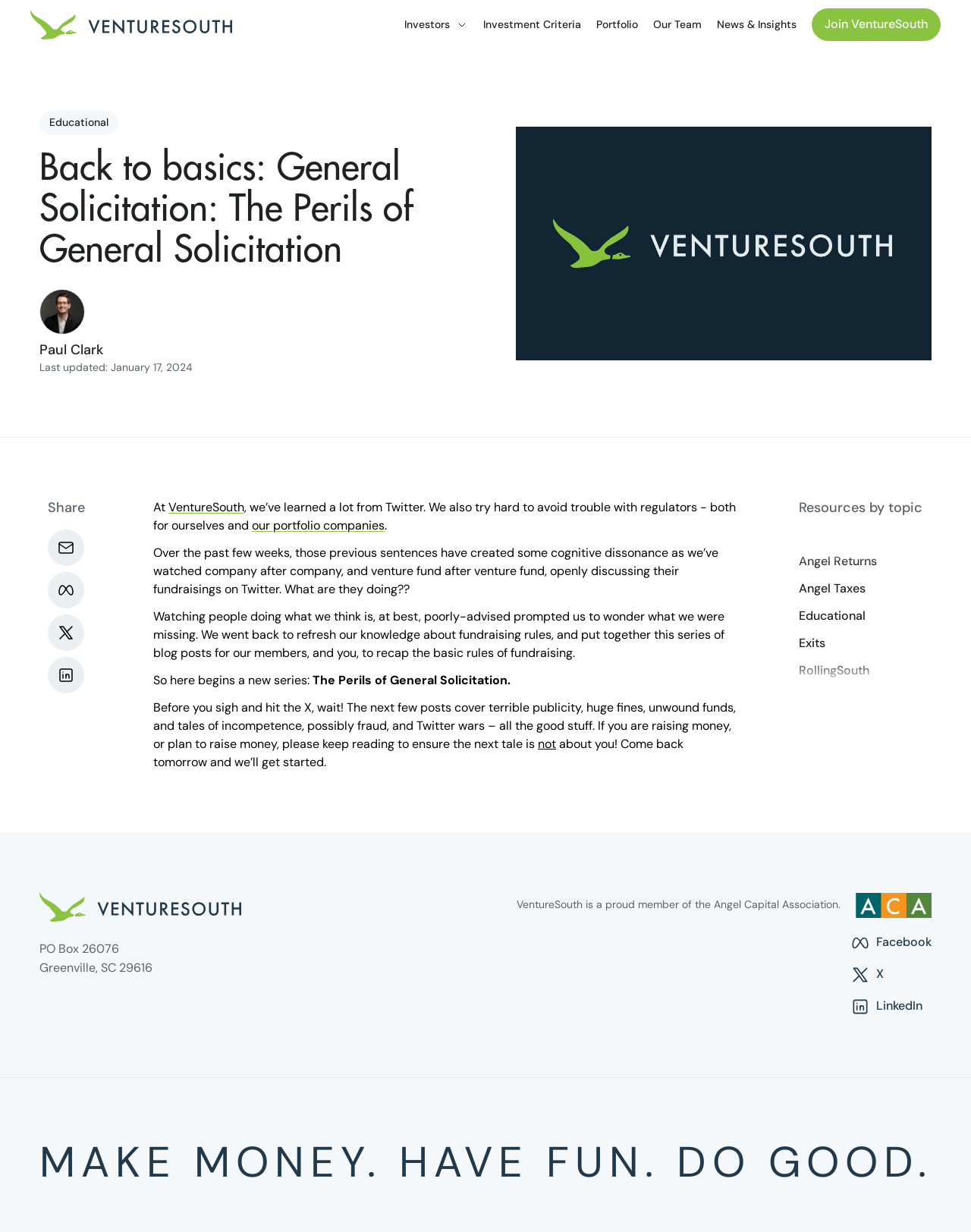Find the bounding box coordinates for the area that should be clicked to accomplish the instruction: "Read the article about General Solicitation".

[0.158, 0.404, 0.76, 0.626]